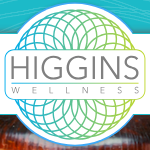Observe the image and answer the following question in detail: What font style is used for the text 'HIGGINS WELLNESS'?

The caption describes the font used for the text 'HIGGINS WELLNESS' as sleek and contemporary, which reinforces a professional and caring aesthetic.